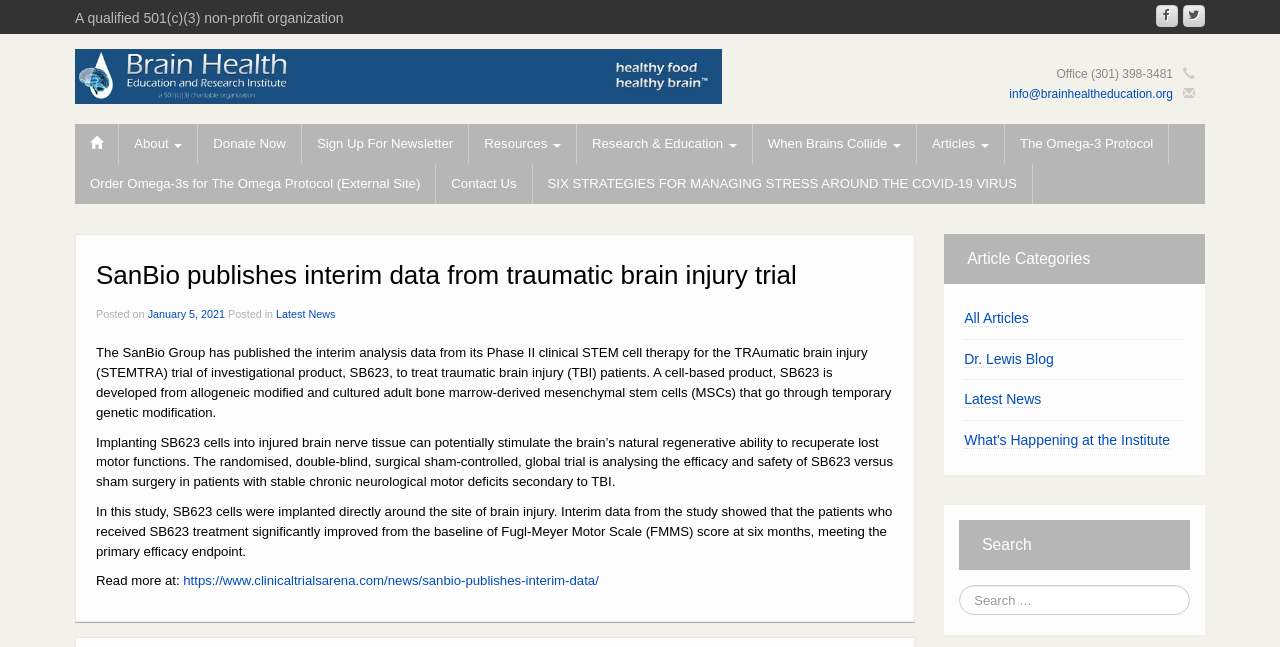Illustrate the webpage's structure and main components comprehensively.

The webpage is about the Brain Health Education and Research Institute, a non-profit organization. At the top, there is a header section with the organization's name and a brief description. Below this, there are several social media links and a contact information section with an office phone number and email address.

The main content of the webpage is an article about SanBio publishing interim data from a traumatic brain injury trial. The article has a heading and is divided into several paragraphs. The text describes the trial, its purpose, and the results, including the improvement in patients who received the treatment.

Above the article, there is a navigation menu with links to various sections of the website, including "About", "Donate Now", "Sign Up For Newsletter", and others. Below the article, there are two sidebars. The first sidebar has links to article categories, including "All Articles", "Dr. Lewis Blog", and "Latest News". The second sidebar has a search bar.

There are no images on the page except for the organization's logo, which is an image with the text "Brain Health Education and Research Institute".